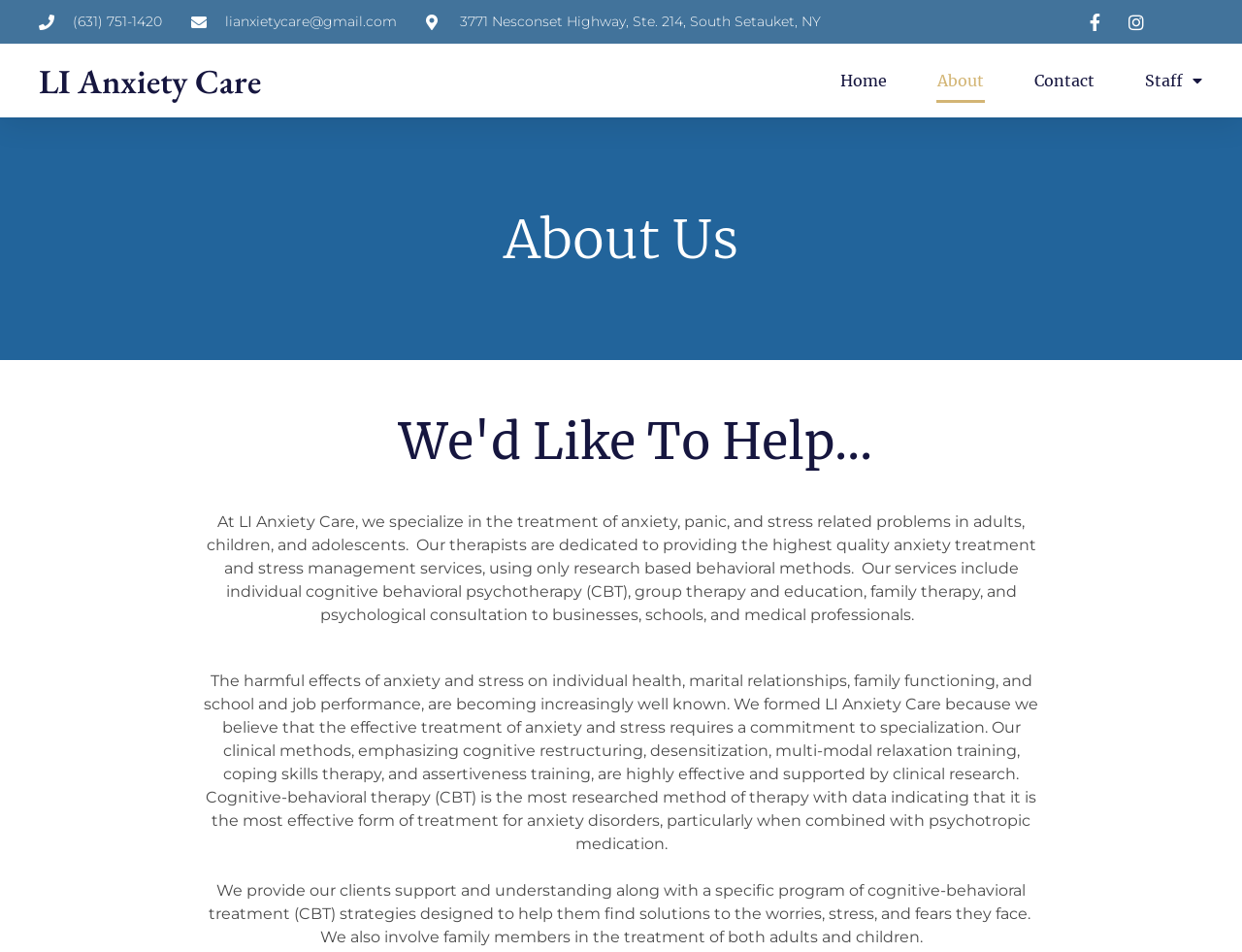What is the address of LI Anxiety Care?
Answer the question with a single word or phrase derived from the image.

3771 Nesconset Highway, Ste. 214, South Setauket, NY